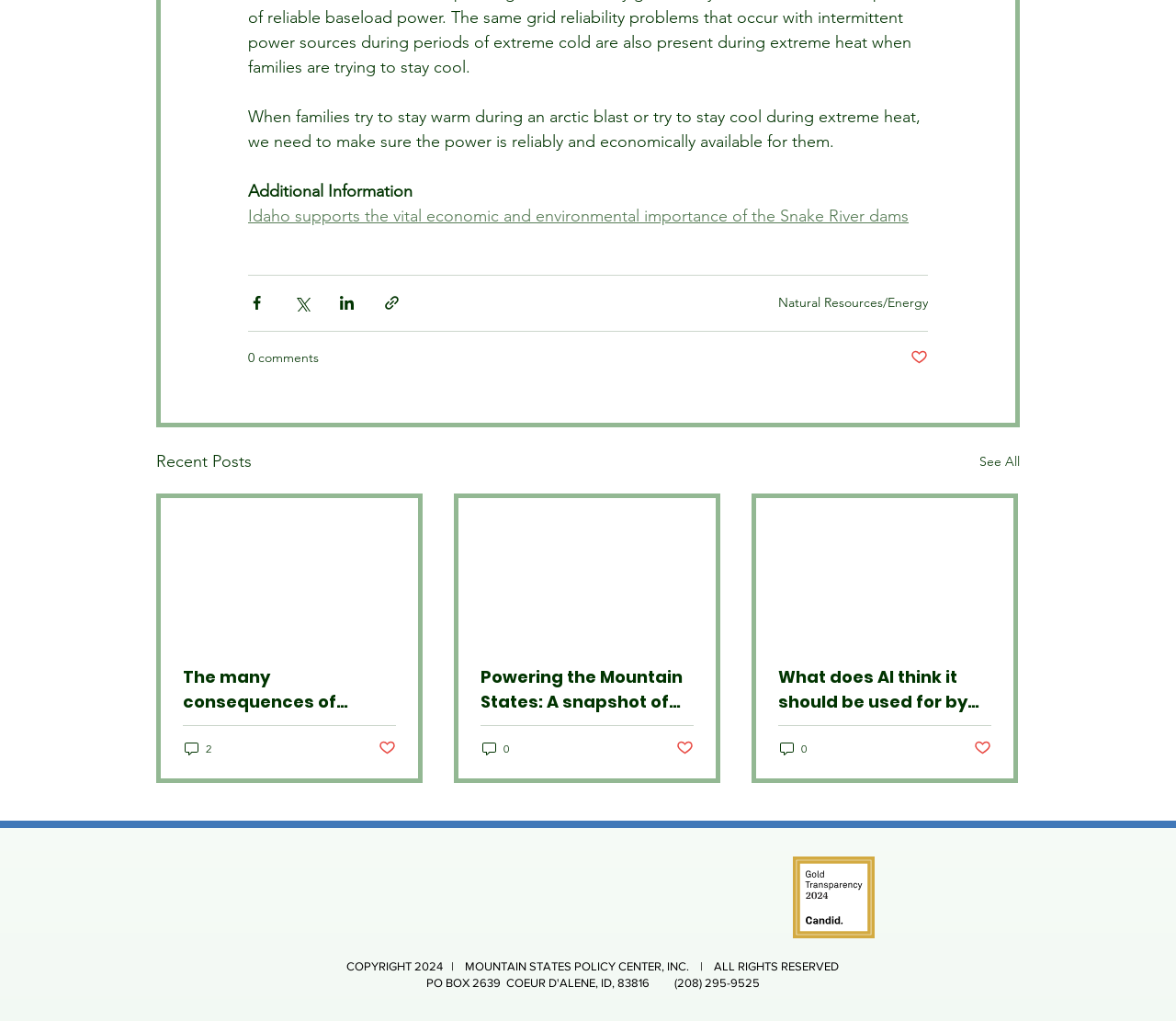Using the element description: "aria-label="YouTube"", determine the bounding box coordinates for the specified UI element. The coordinates should be four float numbers between 0 and 1, [left, top, right, bottom].

[0.512, 0.855, 0.554, 0.903]